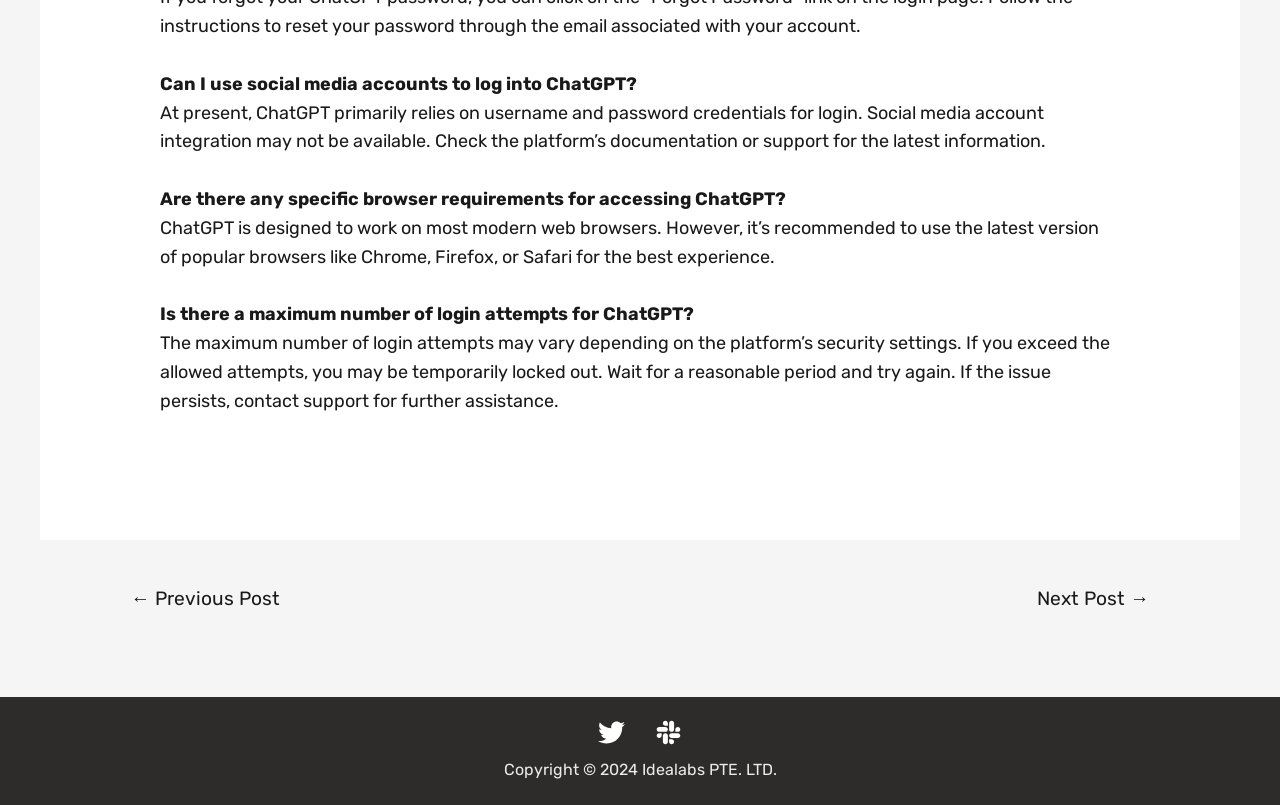What social media platforms are linked at the bottom of the webpage?
Based on the visual information, provide a detailed and comprehensive answer.

At the bottom of the webpage, there are links to Twitter and Slack, indicating that these social media platforms are linked.